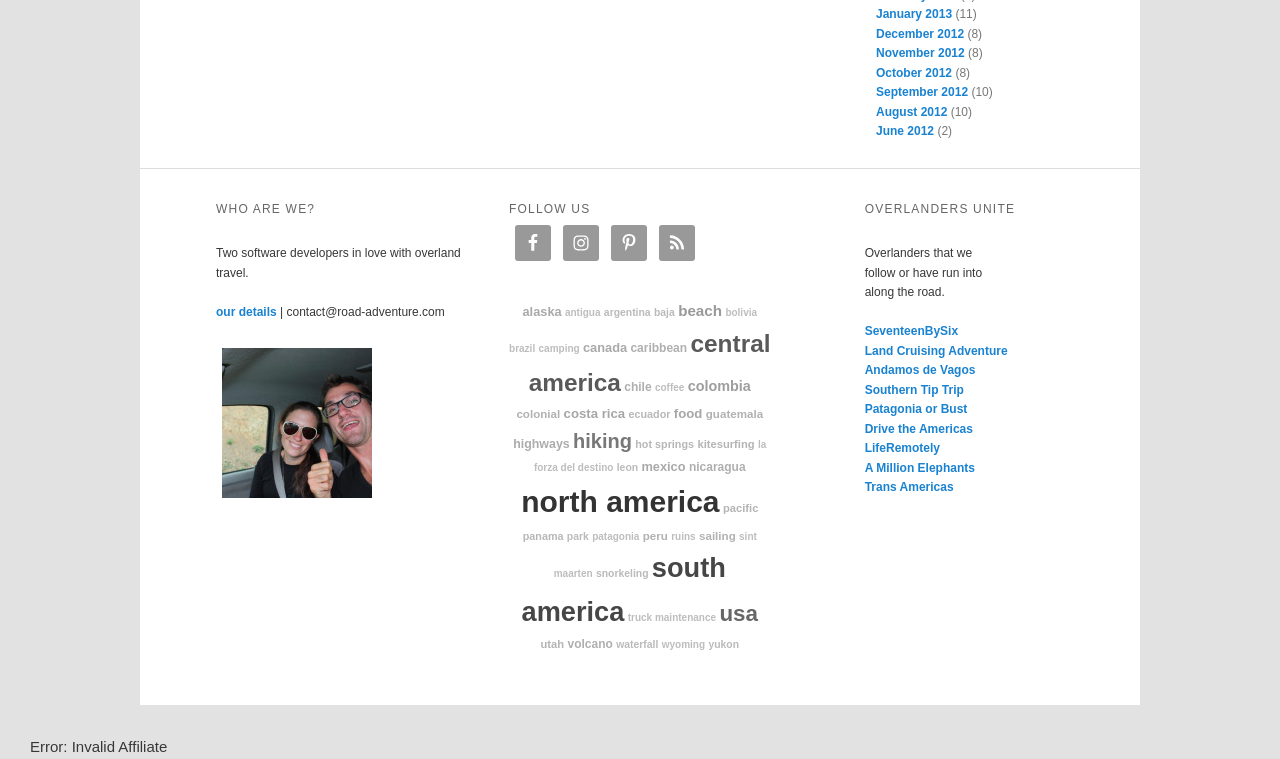Please identify the coordinates of the bounding box that should be clicked to fulfill this instruction: "Click on SPONSORS".

None